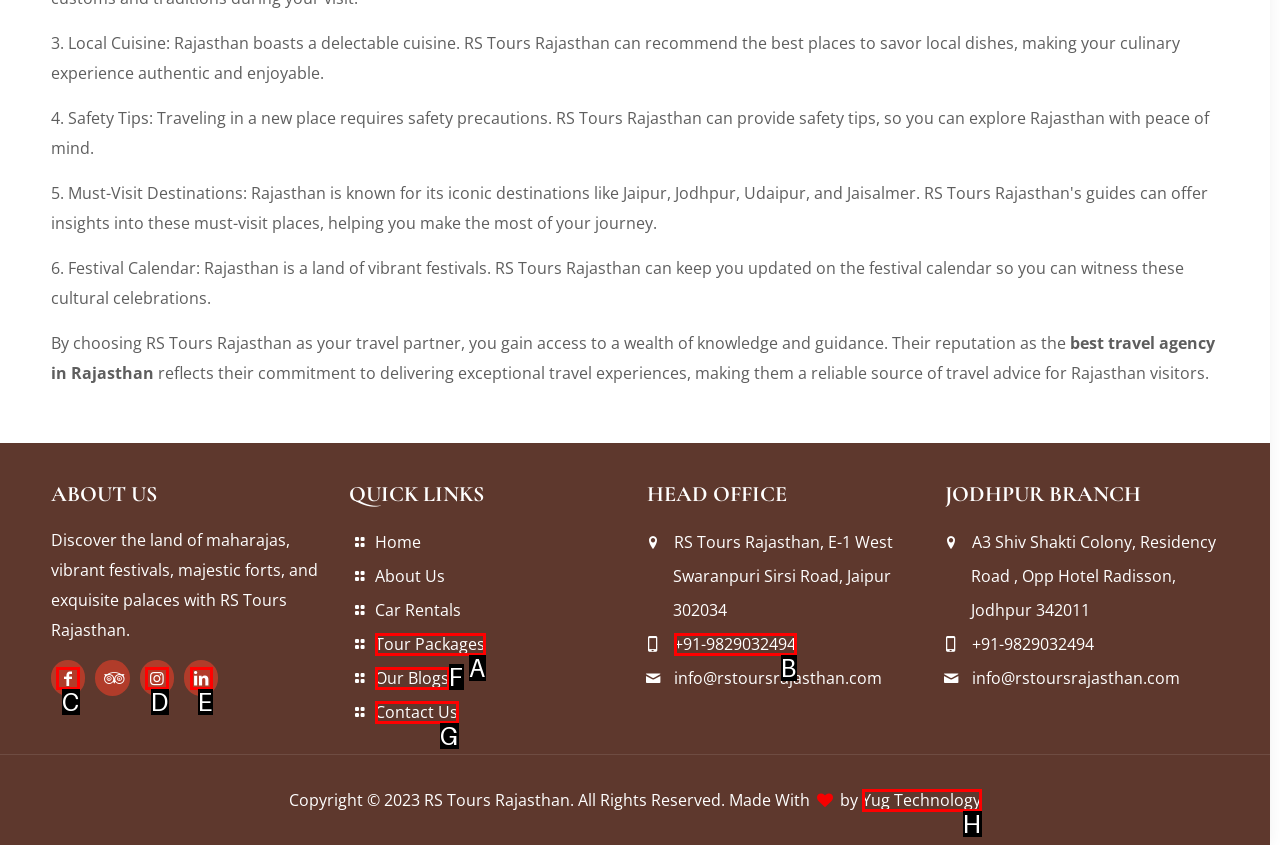Given the description: title="Facebook", choose the HTML element that matches it. Indicate your answer with the letter of the option.

C